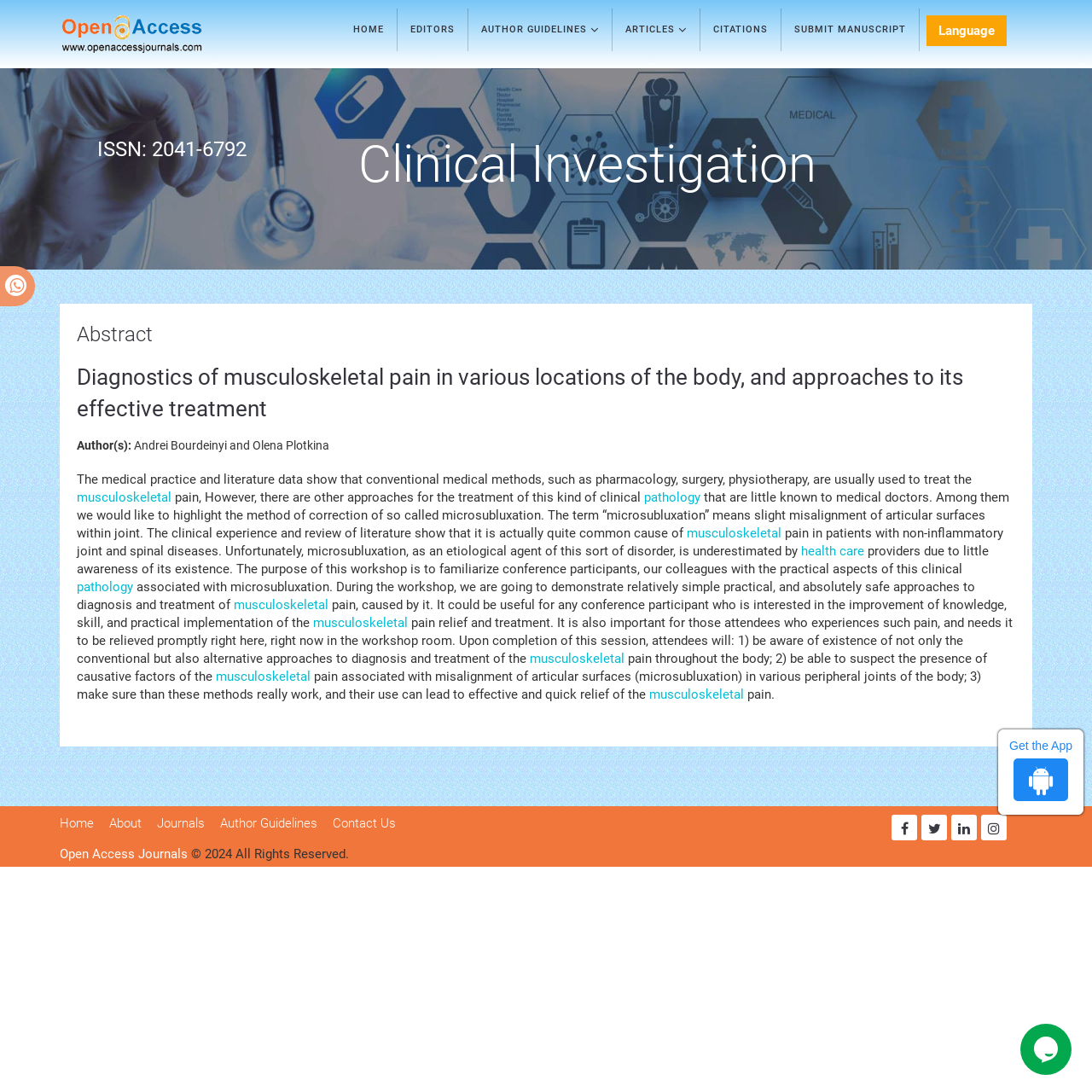Highlight the bounding box coordinates of the element you need to click to perform the following instruction: "Submit a manuscript."

[0.716, 0.008, 0.841, 0.047]